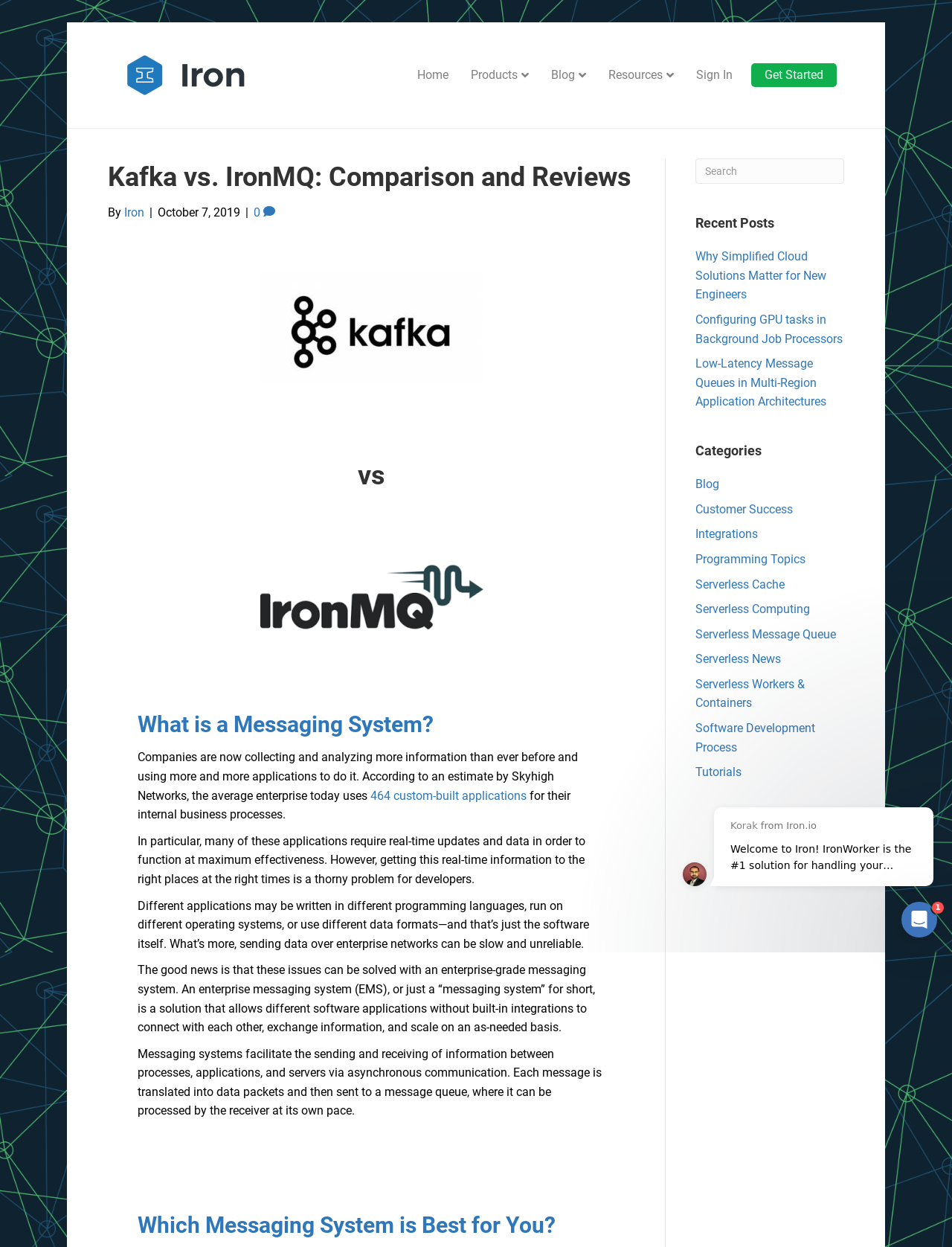Please identify the bounding box coordinates of the element's region that needs to be clicked to fulfill the following instruction: "Click on the 'Home' link". The bounding box coordinates should consist of four float numbers between 0 and 1, i.e., [left, top, right, bottom].

[0.427, 0.044, 0.483, 0.076]